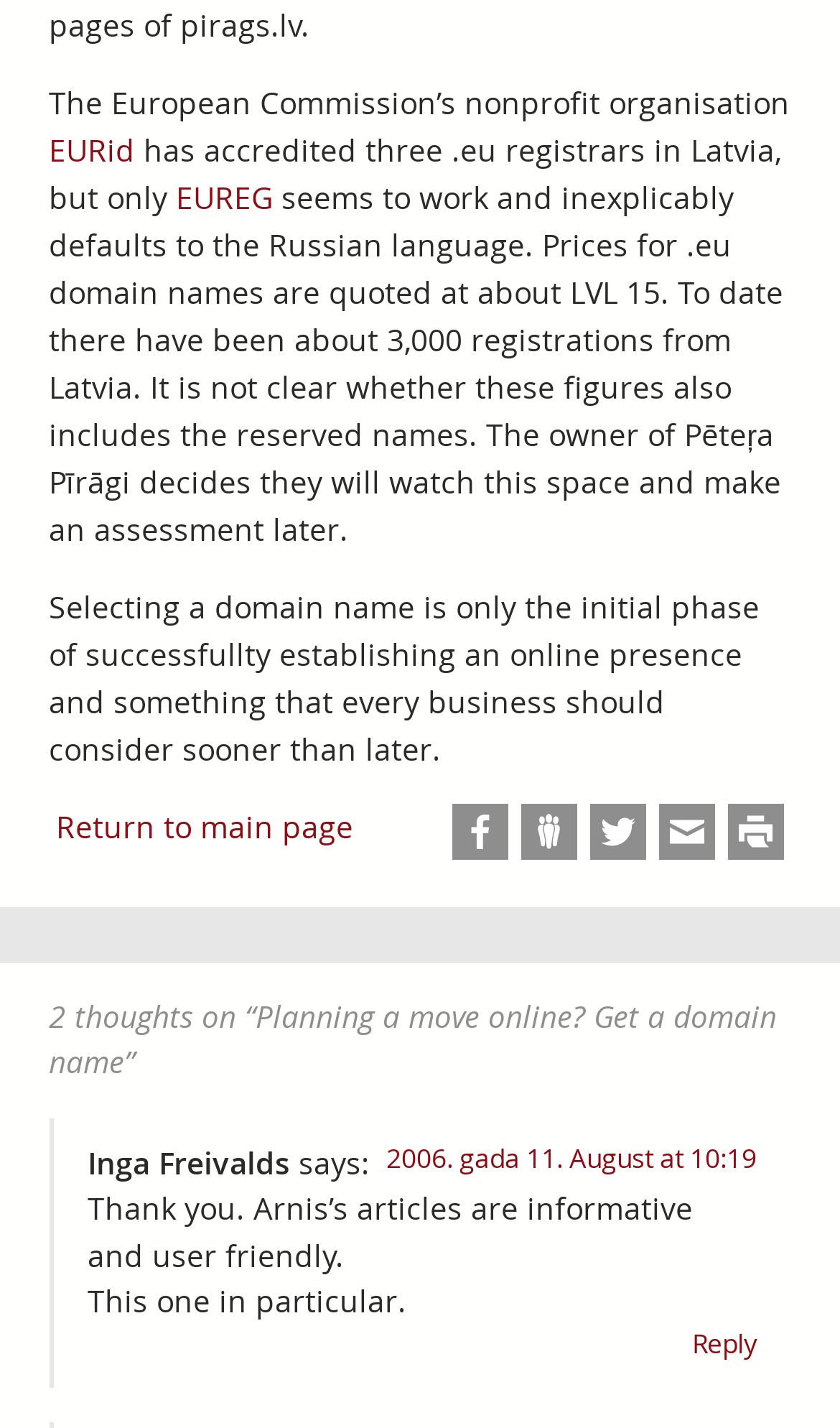What is the date of the comment?
Can you offer a detailed and complete answer to this question?

The date of the comment can be found in the timestamp of the response, which is 2006. gada 11. August at 10:19, indicating when the comment was posted.